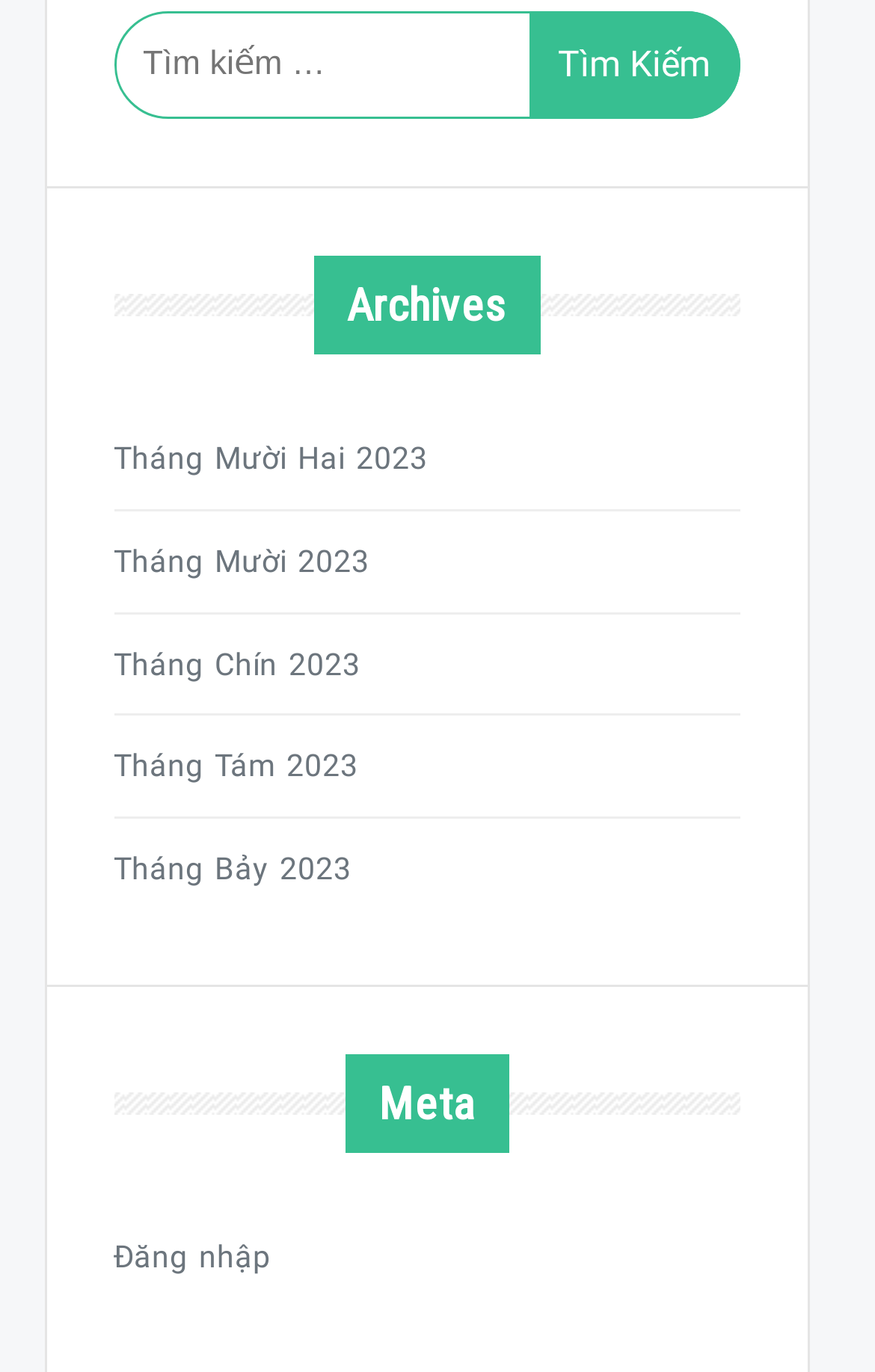What is the last archive listed?
Please elaborate on the answer to the question with detailed information.

The archives section lists several months, and the last one listed is 'Tháng Bảy 2023', which means 'July 2023' in English.